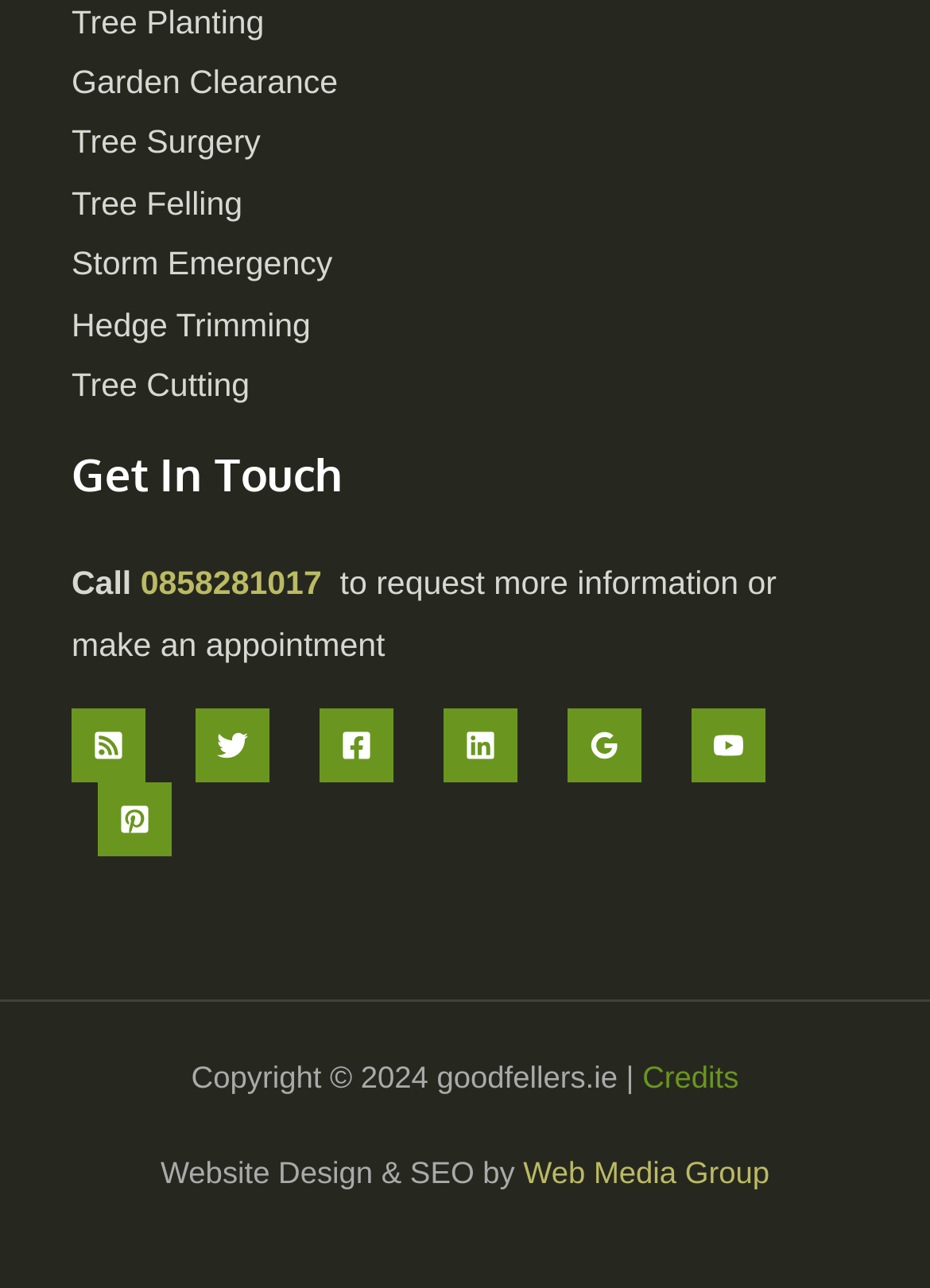Give a one-word or one-phrase response to the question:
What is the phone number to request more information?

0858281017